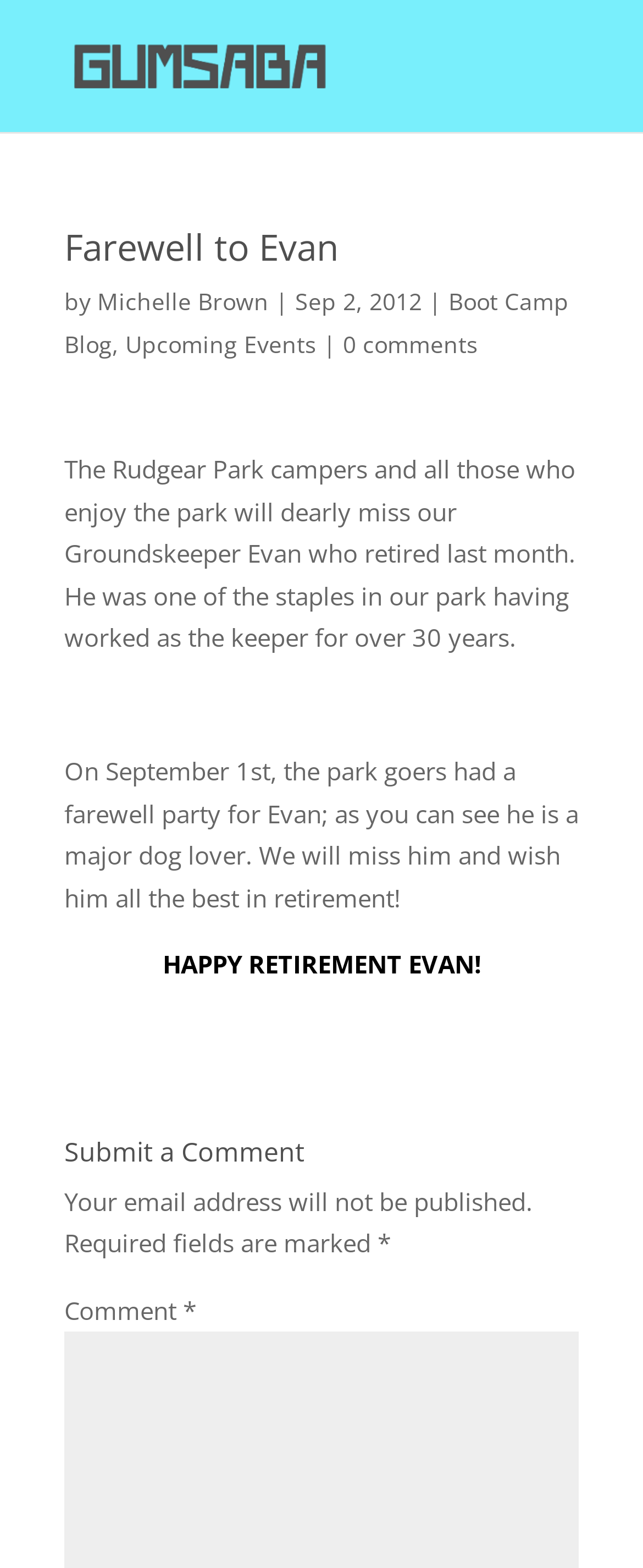What is the name of the park where Evan worked?
Using the image as a reference, deliver a detailed and thorough answer to the question.

The answer can be found in the StaticText element with the text 'The Rudgear Park campers and all those who enjoy the park will dearly miss our Groundskeeper Evan who retired last month.'